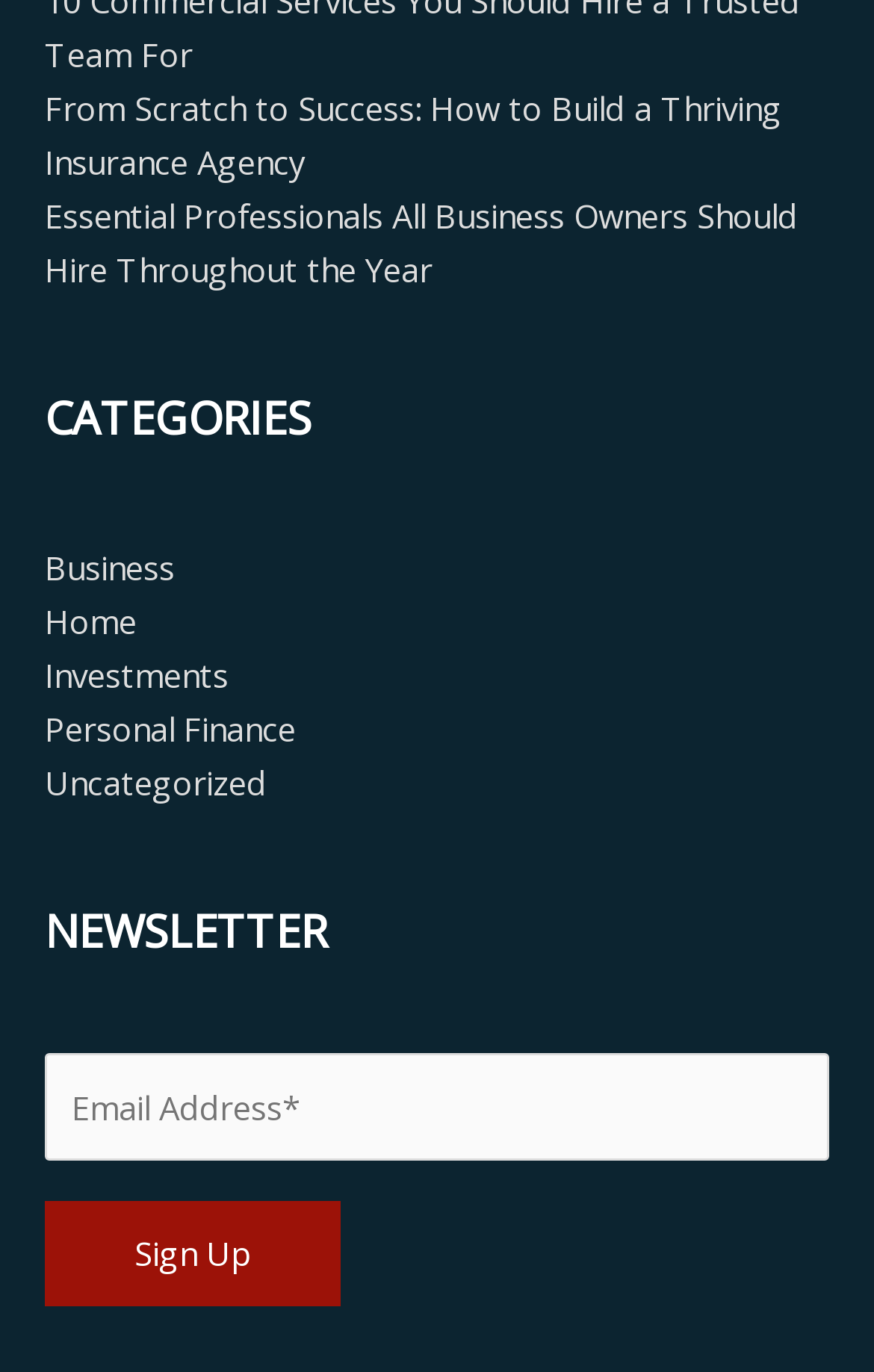Can you show the bounding box coordinates of the region to click on to complete the task described in the instruction: "Subscribe to the newsletter"?

[0.051, 0.875, 0.39, 0.952]